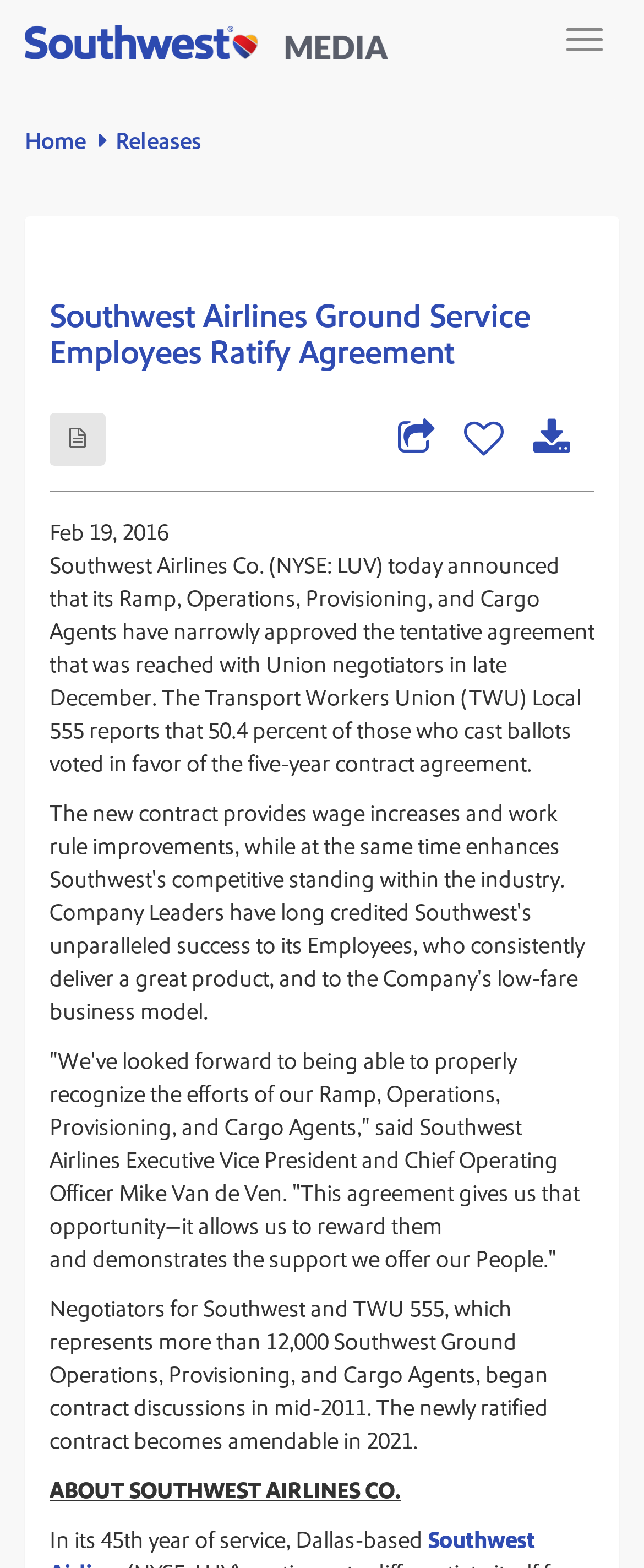How many Ground Operations, Provisioning, and Cargo Agents are represented by TWU 555?
Give a one-word or short-phrase answer derived from the screenshot.

more than 12,000